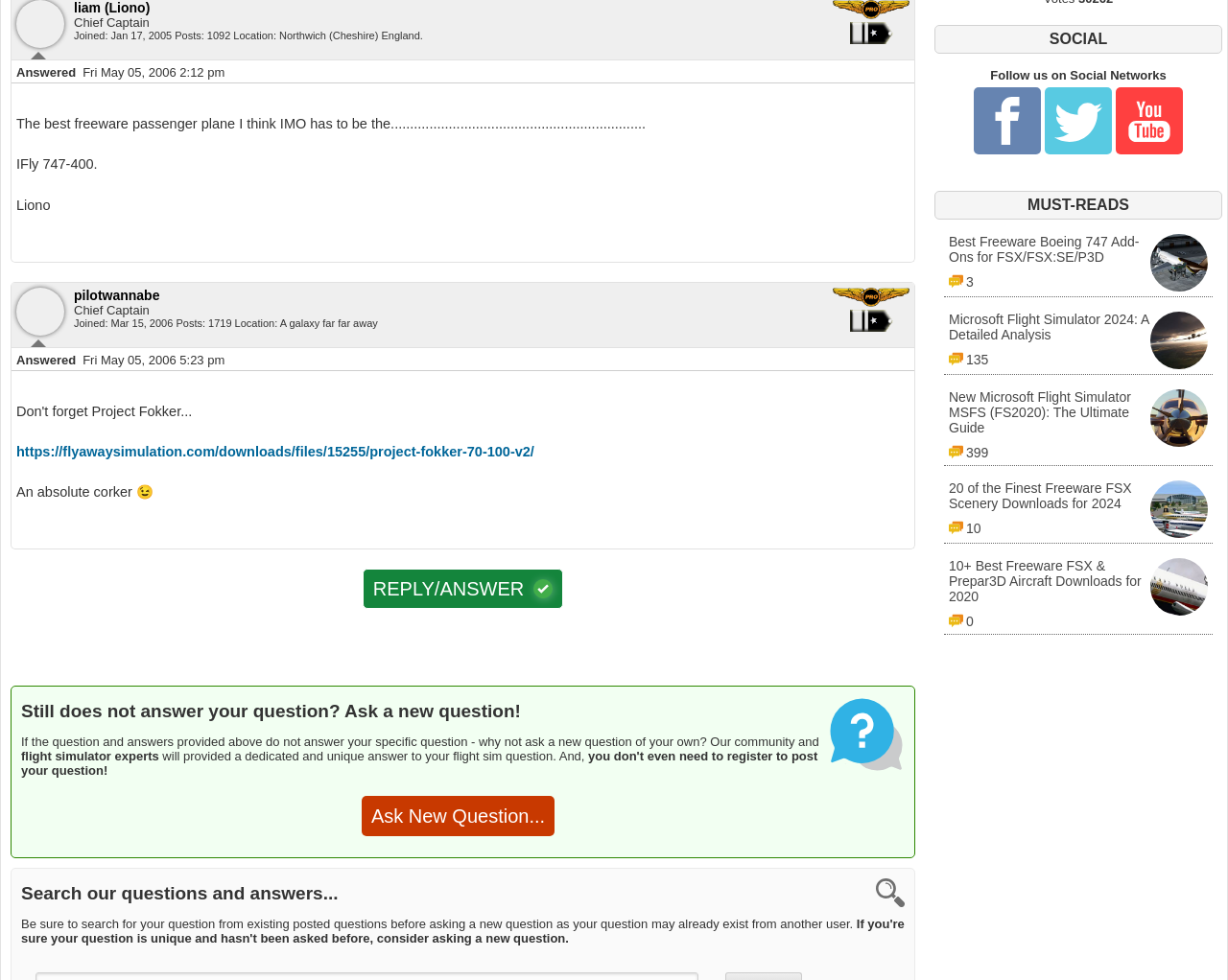Please identify the bounding box coordinates of the clickable area that will allow you to execute the instruction: "View the 'Best Freeware Boeing 747 Add-Ons for FSX/FSX:SE/P3D' article".

[0.773, 0.239, 0.984, 0.297]